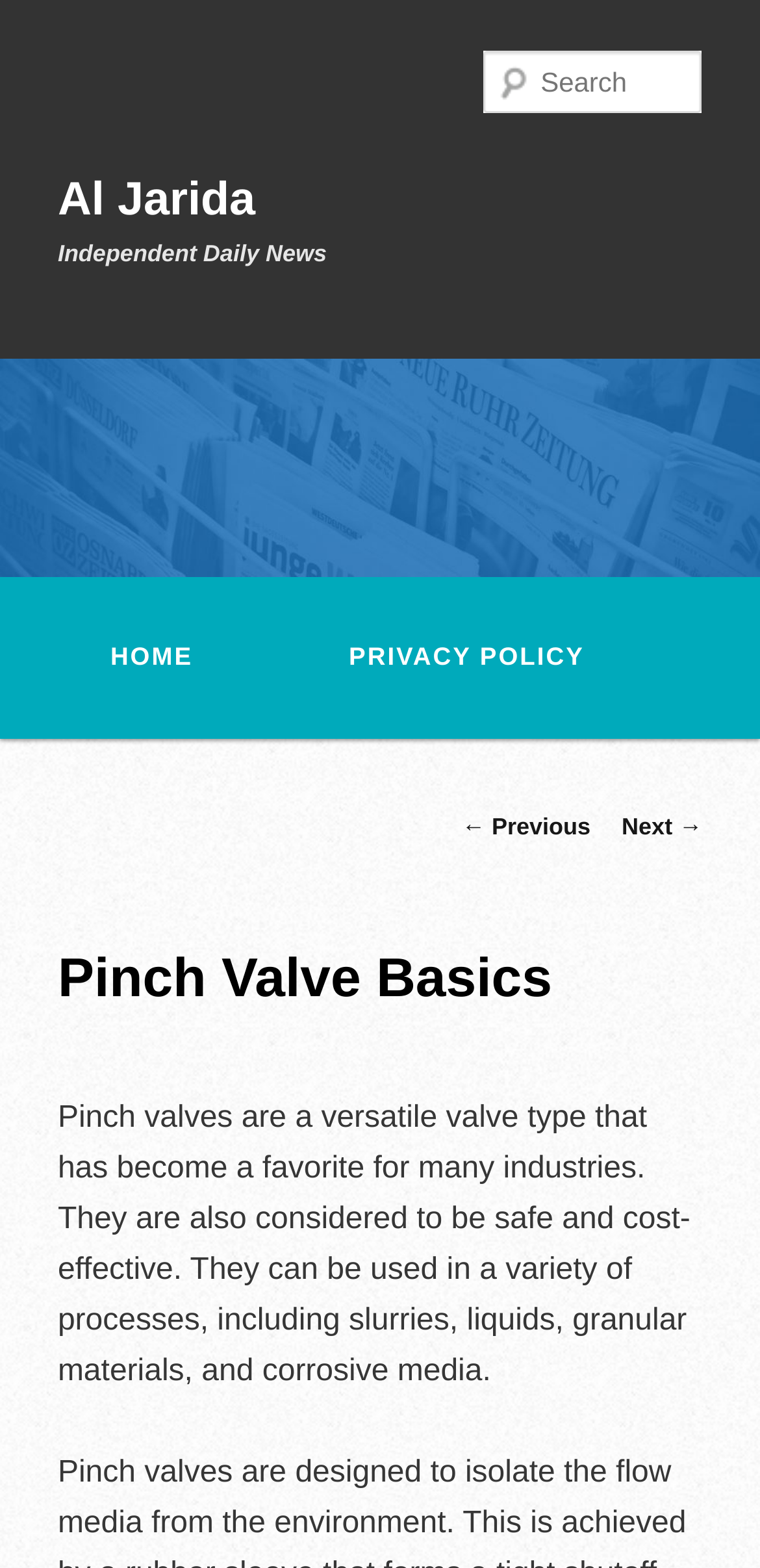Are there any previous or next articles?
Based on the image, answer the question with a single word or brief phrase.

Yes